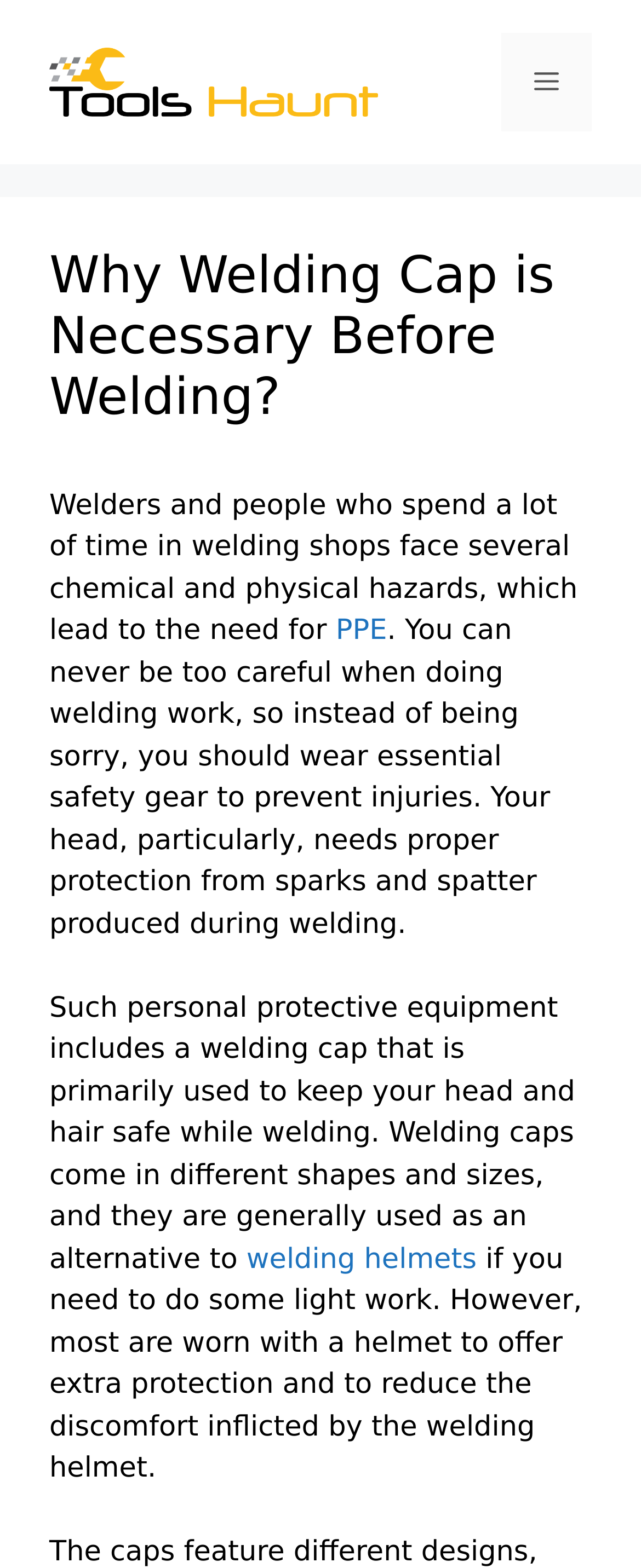Please give a concise answer to this question using a single word or phrase: 
What is the primary purpose of a welding cap?

Protect head and hair